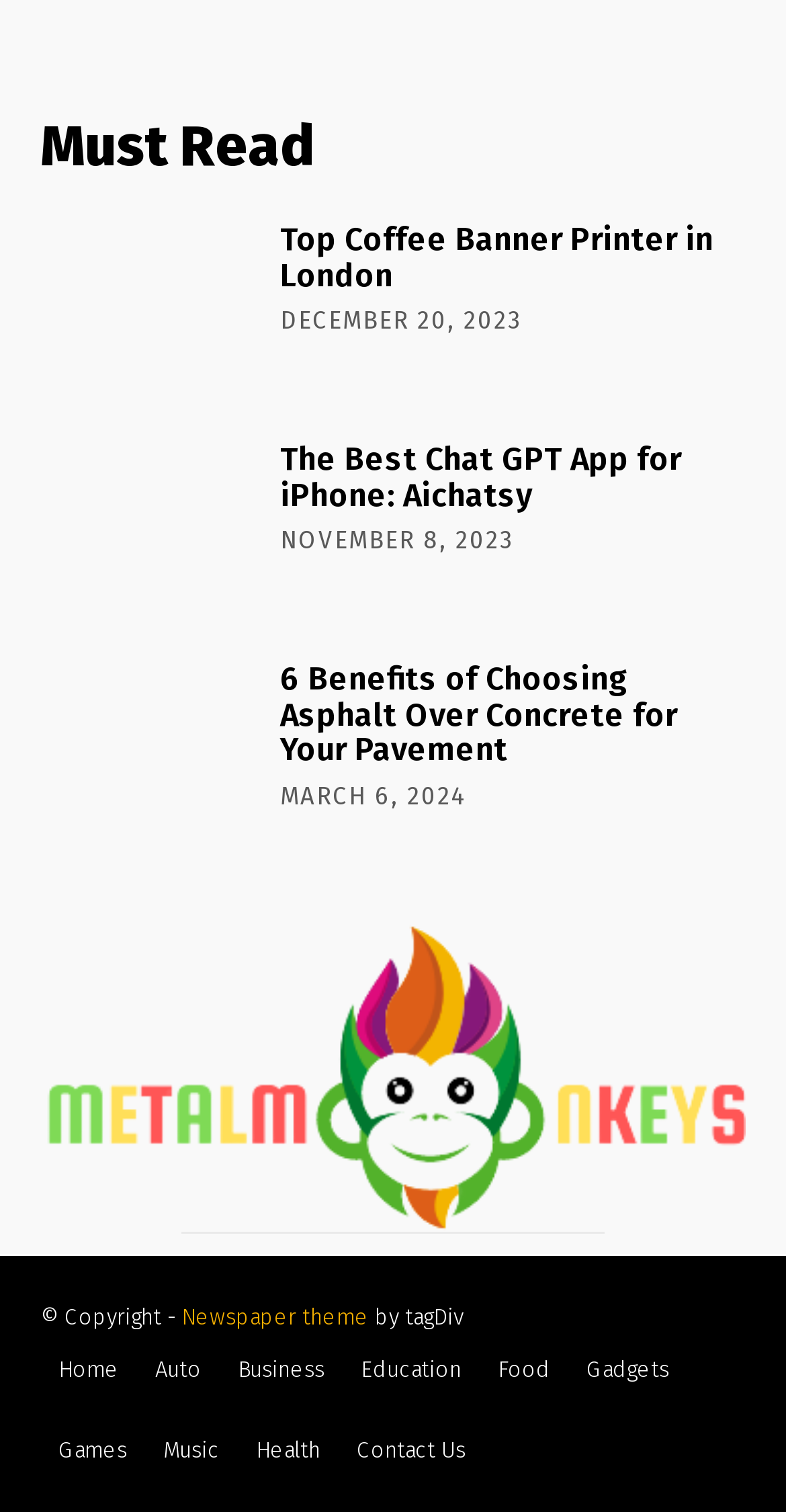Based on the image, please elaborate on the answer to the following question:
What is the logo of the webpage?

The logo of the webpage is an image element with the text 'Logo' which is located at the top-right corner of the webpage.